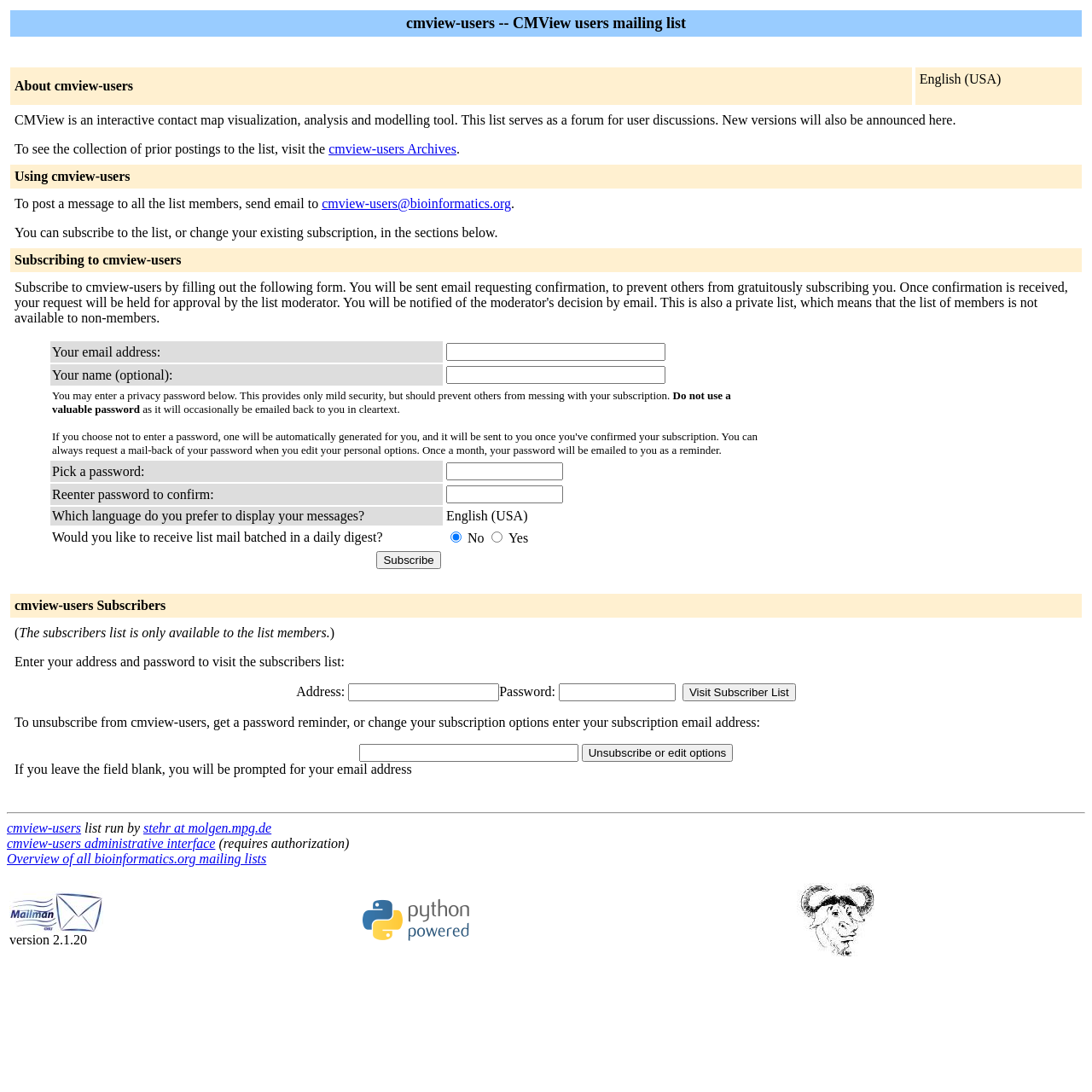Who runs the cmview-users mailing list?
Respond with a short answer, either a single word or a phrase, based on the image.

stehr at molgen.mpg.de